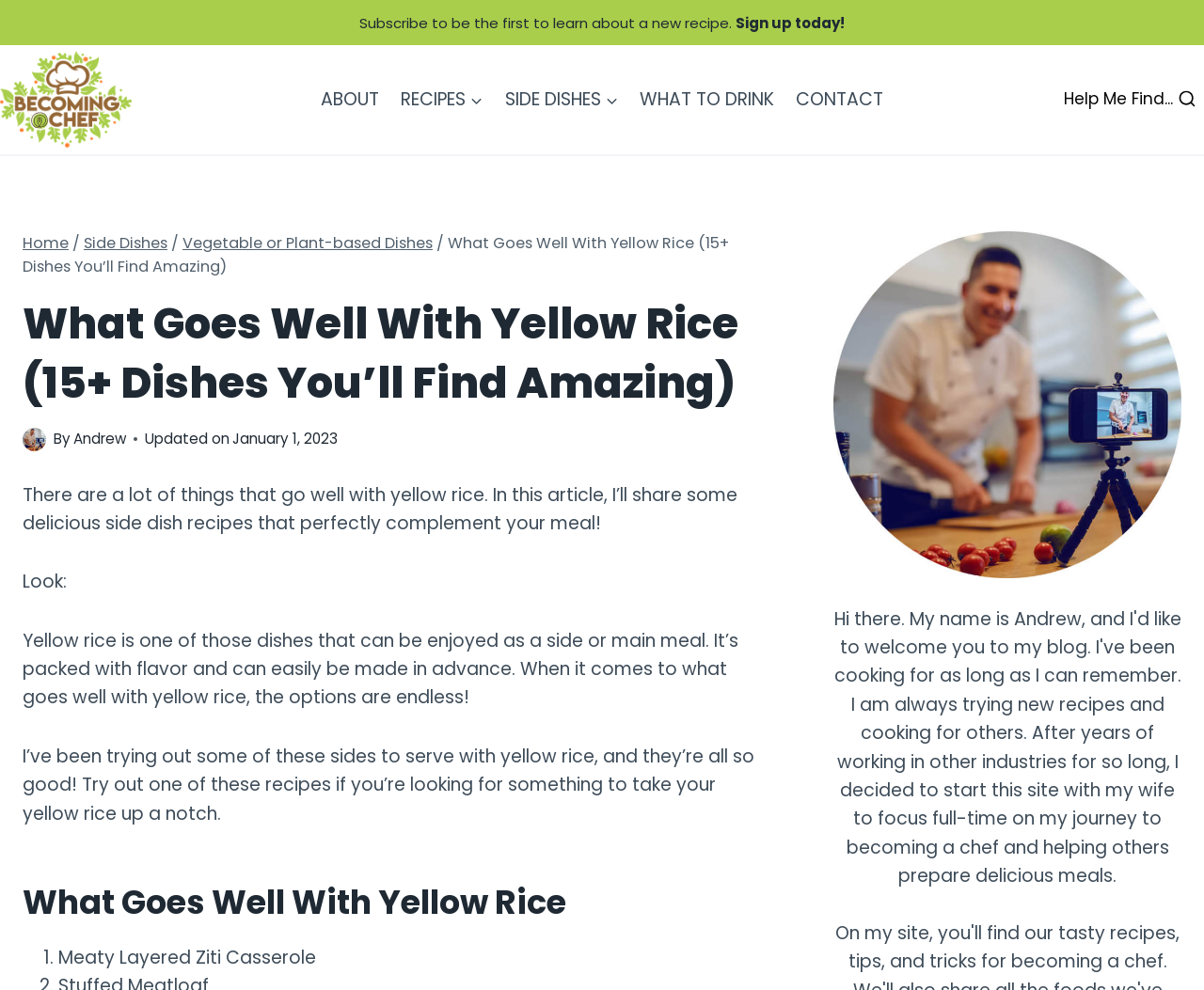Find the main header of the webpage and produce its text content.

What Goes Well With Yellow Rice (15+ Dishes You’ll Find Amazing)